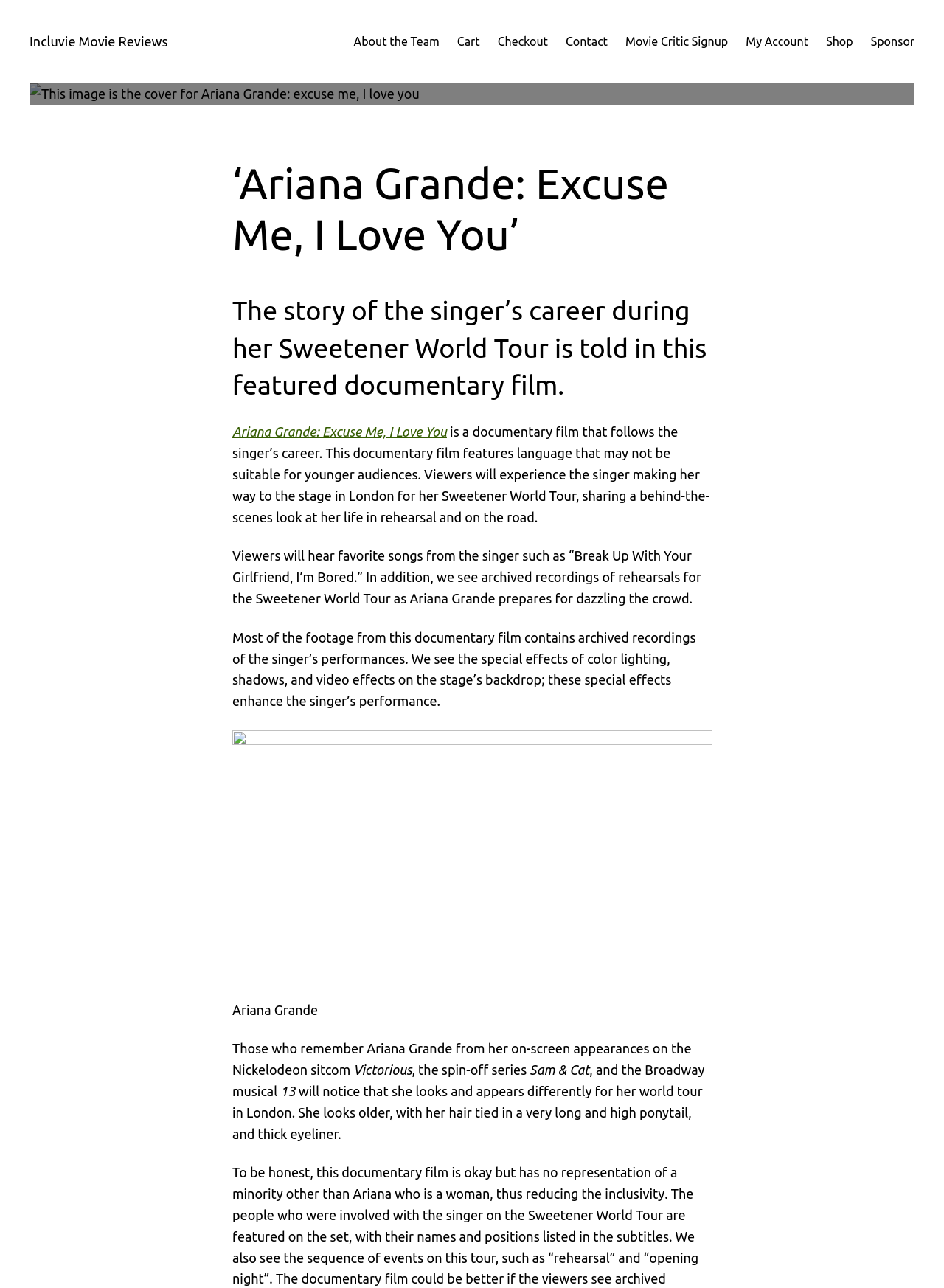What is the style of Ariana Grande's hair in the documentary film?
Based on the image, give a concise answer in the form of a single word or short phrase.

long and high ponytail